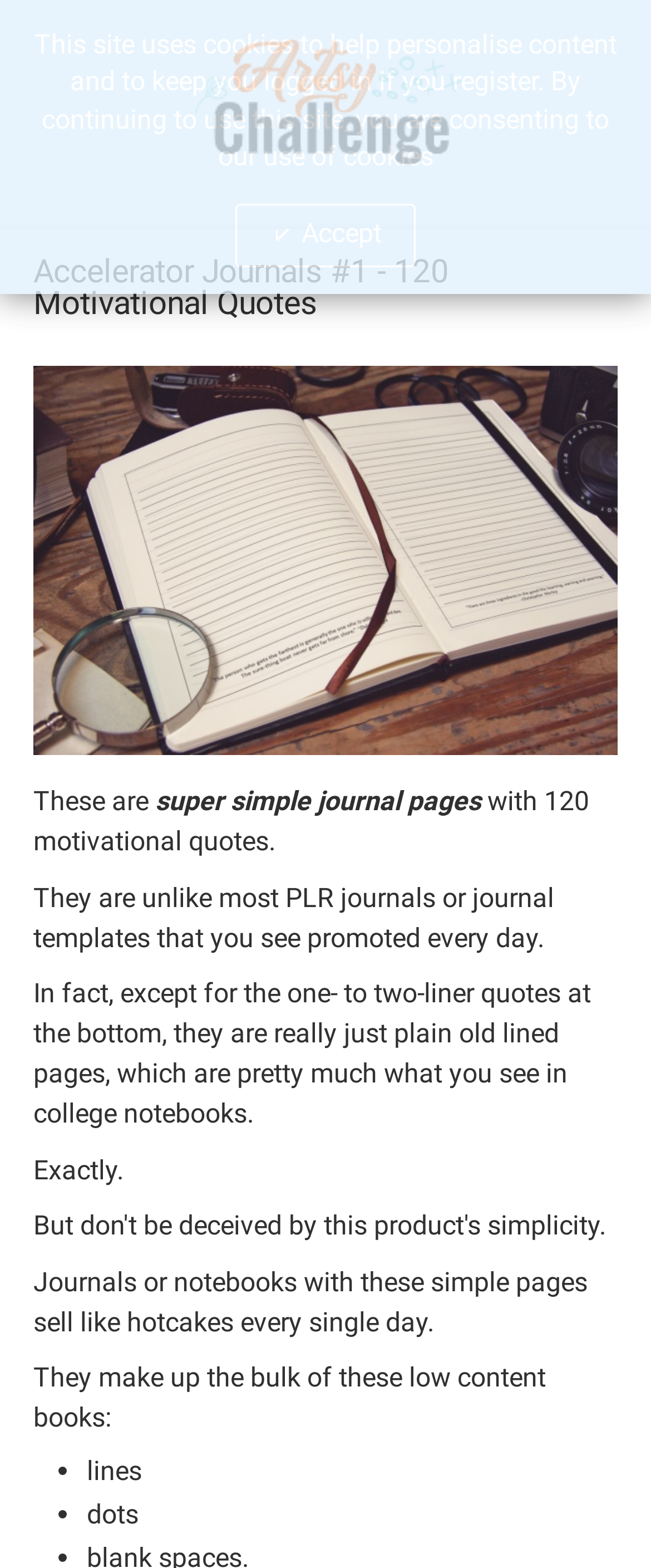Please provide a brief answer to the question using only one word or phrase: 
What are the two types of markers mentioned on the webpage?

Lines and dots